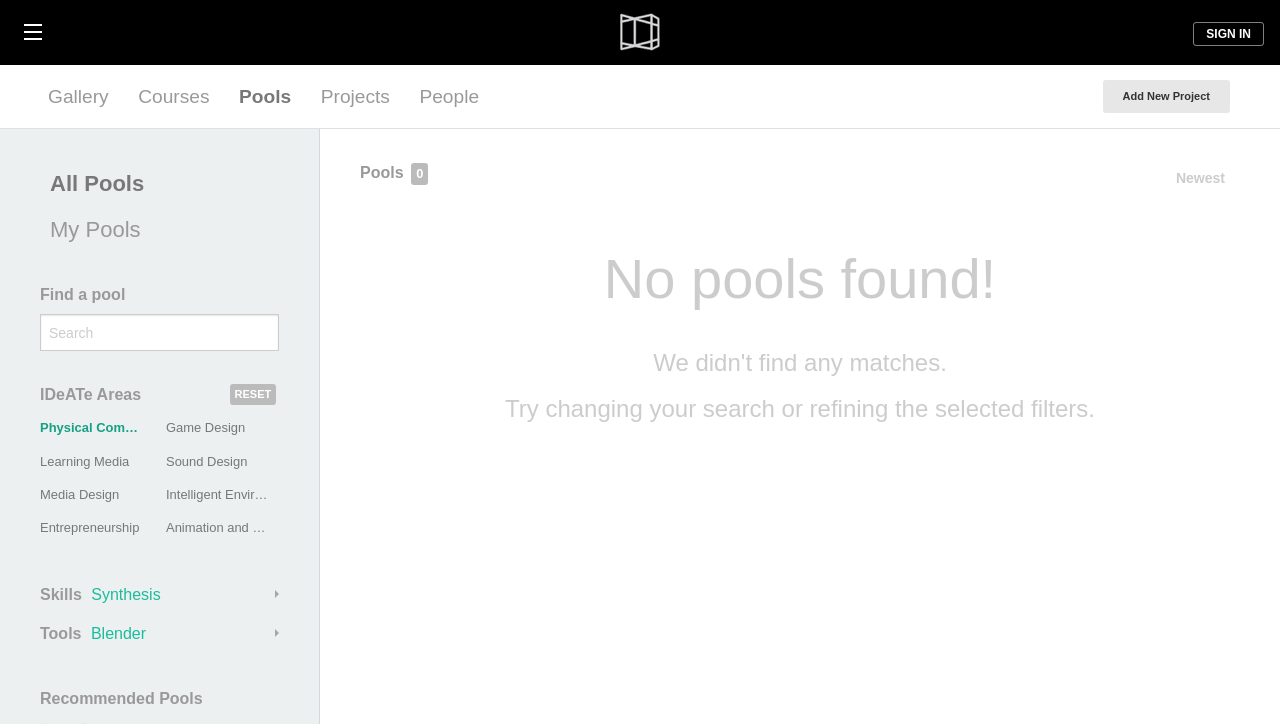Provide the bounding box coordinates for the UI element that is described by this text: "Projects". The coordinates should be in the form of four float numbers between 0 and 1: [left, top, right, bottom].

[0.243, 0.112, 0.312, 0.155]